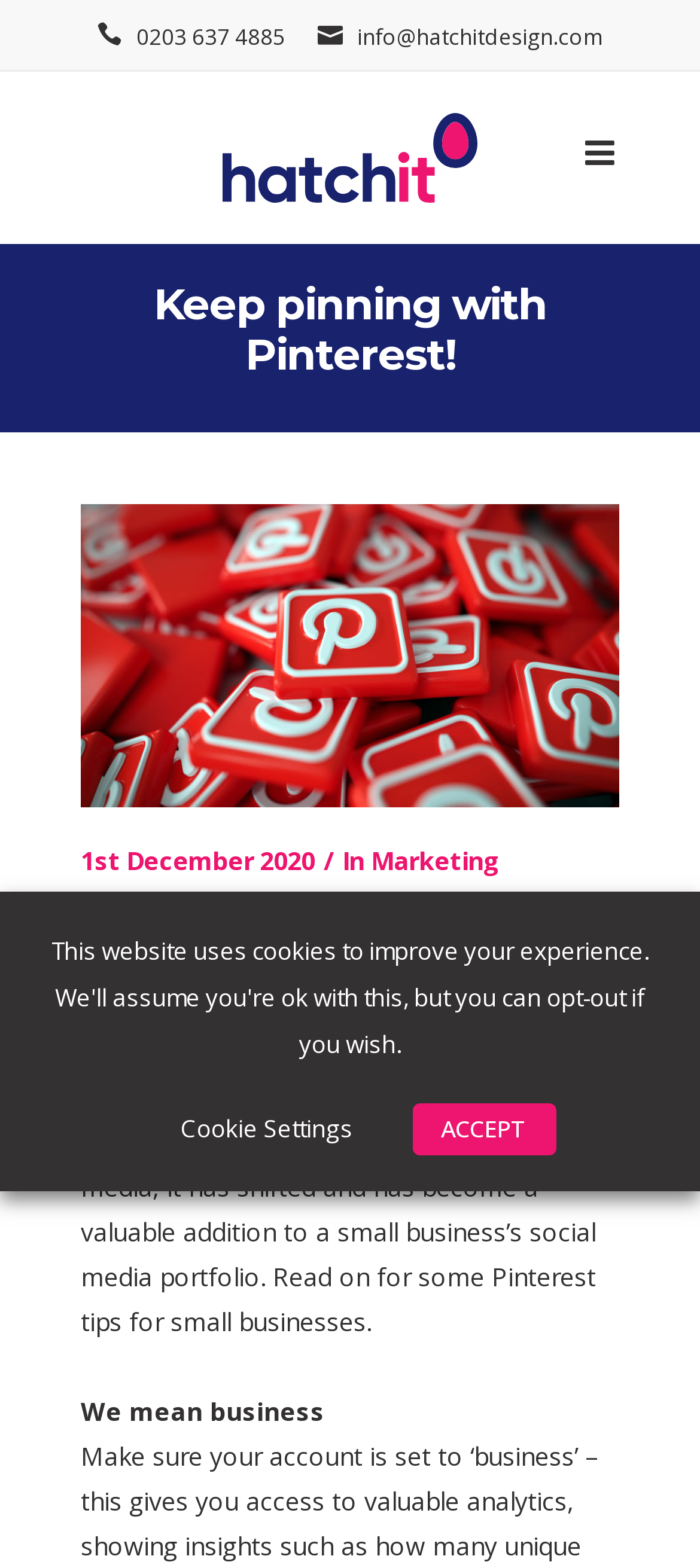What is the image above the blog post about?
Utilize the information in the image to give a detailed answer to the question.

I found the description of the image by looking at the image element with the content 'Pin To Win At Pinterest!' which is located above the blog post.